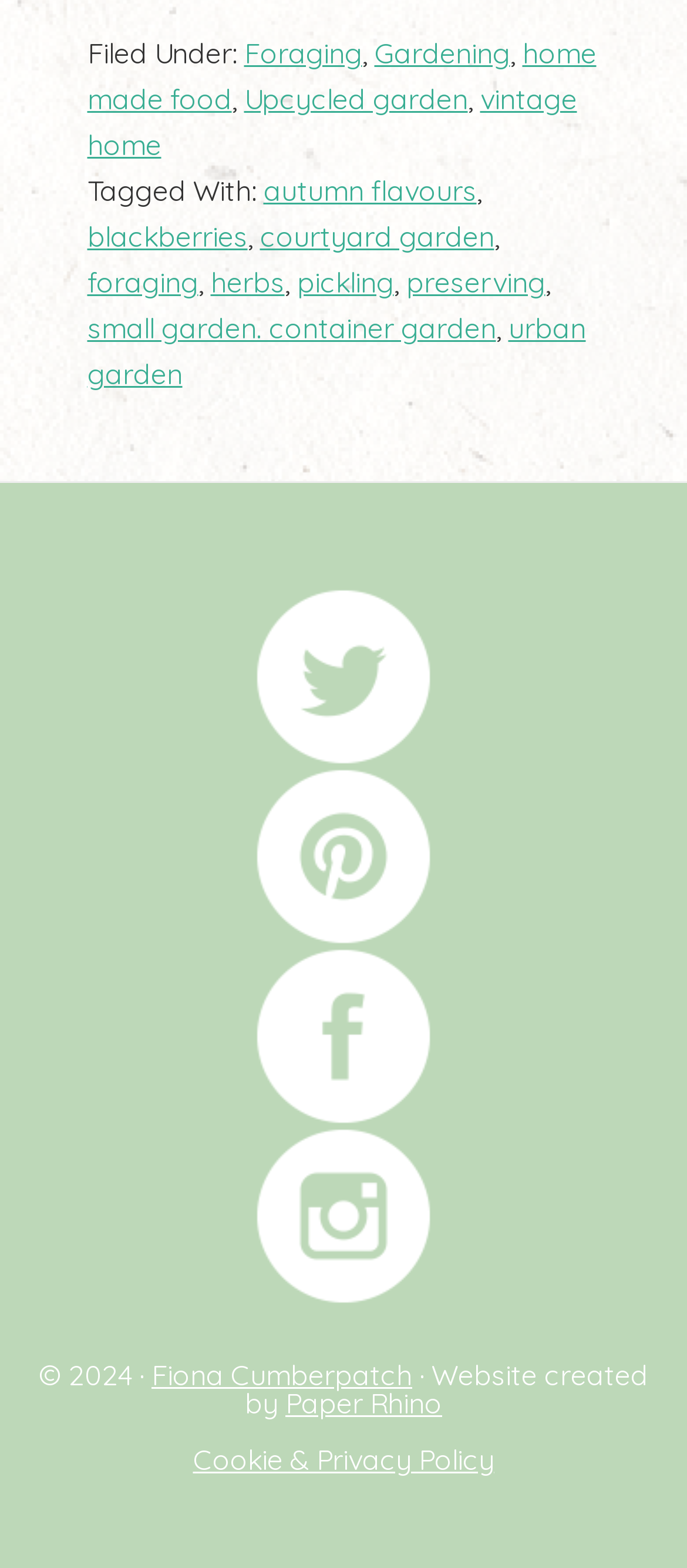Can you provide the bounding box coordinates for the element that should be clicked to implement the instruction: "Click on the 'Foraging' link"?

[0.355, 0.023, 0.527, 0.045]